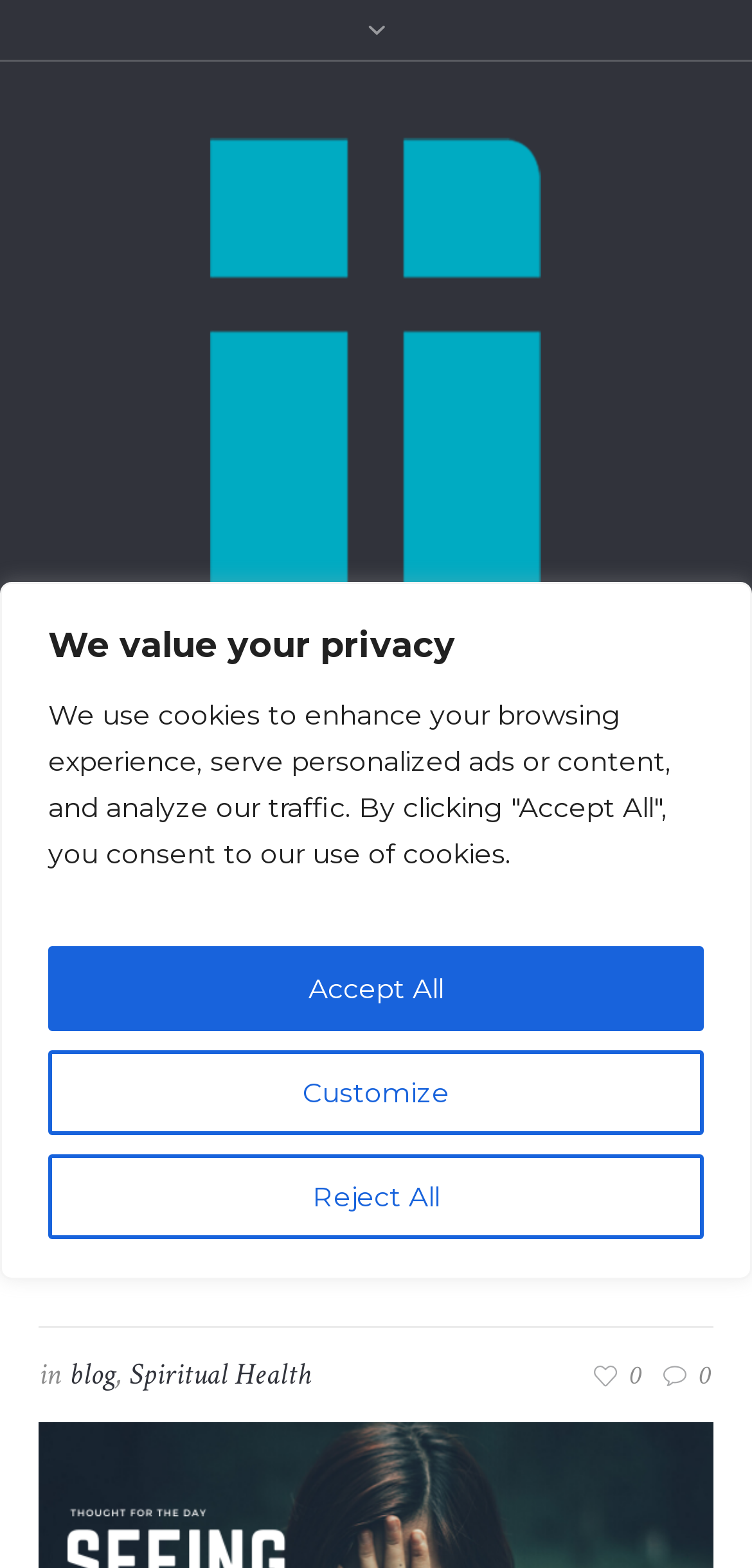Generate a thorough caption detailing the webpage content.

The webpage is about a Bible teaching church in Southampton, England, with a focus on a "Thought for the day" section. At the top, there is a banner with a link to the church's website and an image of the church's logo. Below the banner, there is a section about cookies and privacy, with three buttons: "Customize", "Reject All", and "Accept All".

The main content of the webpage is a blog post titled "Thought for the day: Seeing faces", which is displayed prominently in the center of the page. The post's title is also accompanied by a date, "10/04/2020", and categories "blog" and "Spiritual Health". There are also social media links and a comment count displayed below the post's title.

The webpage has a navigation menu at the bottom, with links to "Home" and "blog", separated by a slash. There are also several social media icons, including Facebook, Twitter, Instagram, and YouTube, displayed at the bottom of the page.